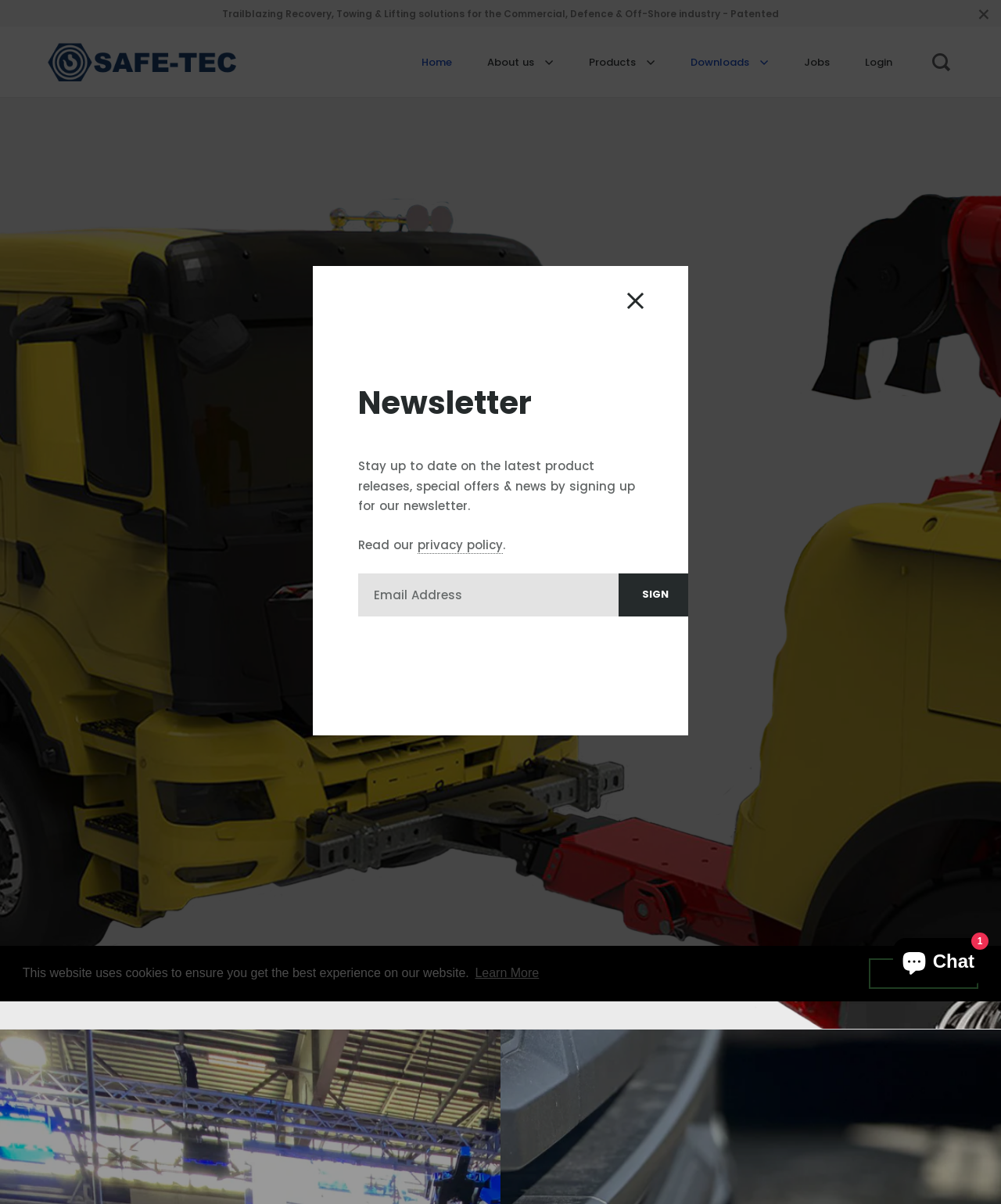Specify the bounding box coordinates for the region that must be clicked to perform the given instruction: "Click the 'Home' link".

[0.405, 0.037, 0.467, 0.065]